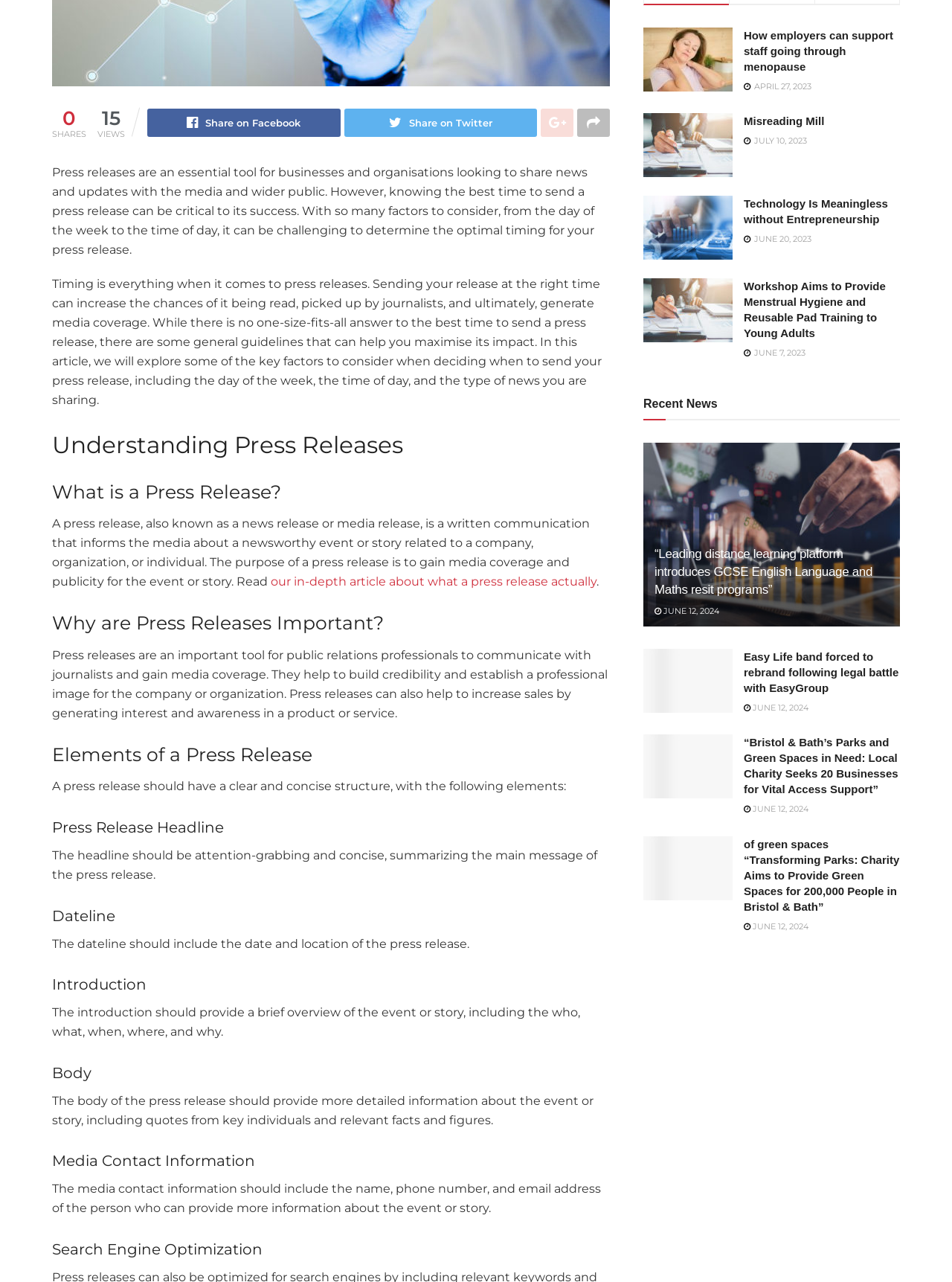Given the description "June 12, 2024", provide the bounding box coordinates of the corresponding UI element.

[0.781, 0.627, 0.849, 0.635]